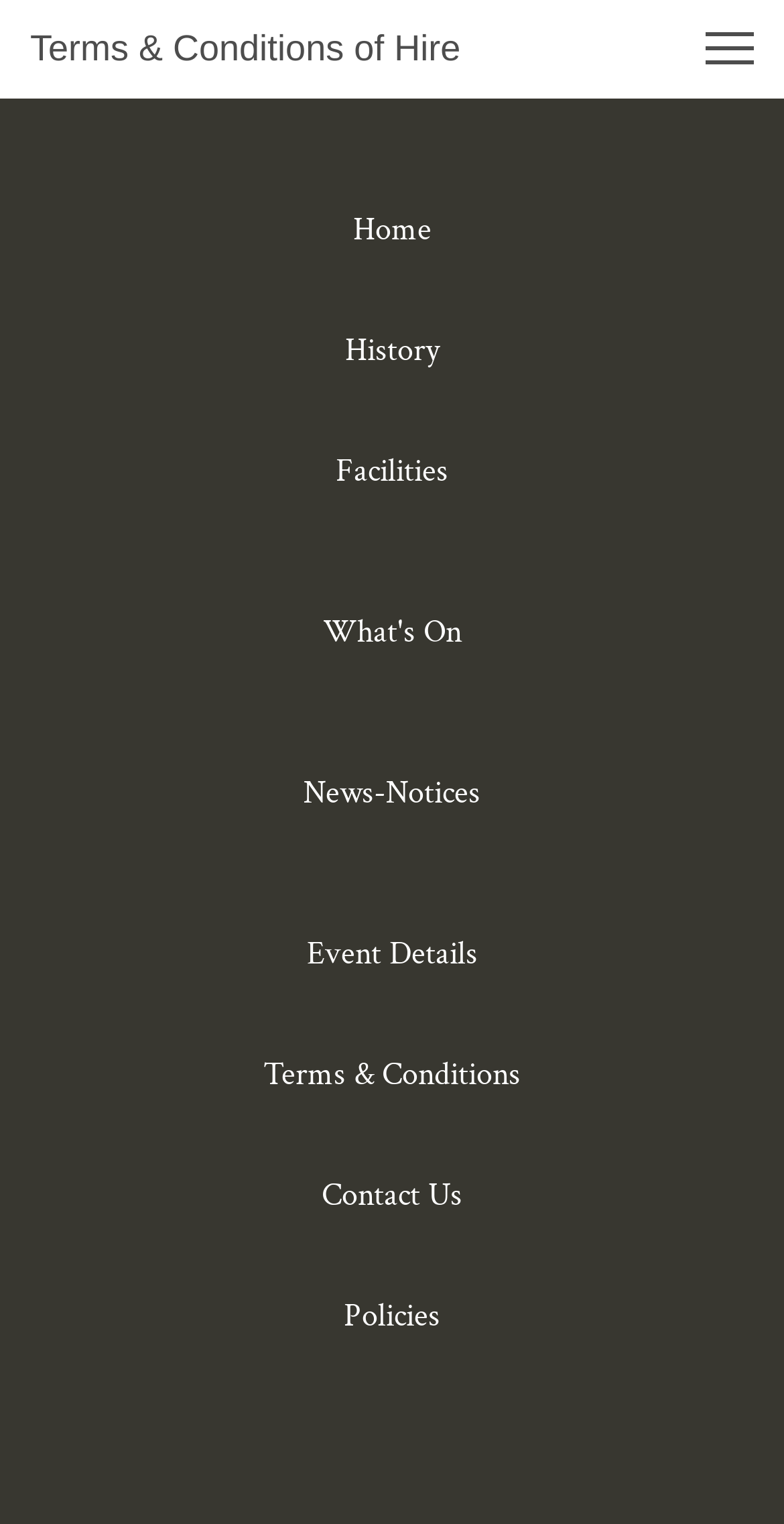Given the description: "December 11, 2018", determine the bounding box coordinates of the UI element. The coordinates should be formatted as four float numbers between 0 and 1, [left, top, right, bottom].

None